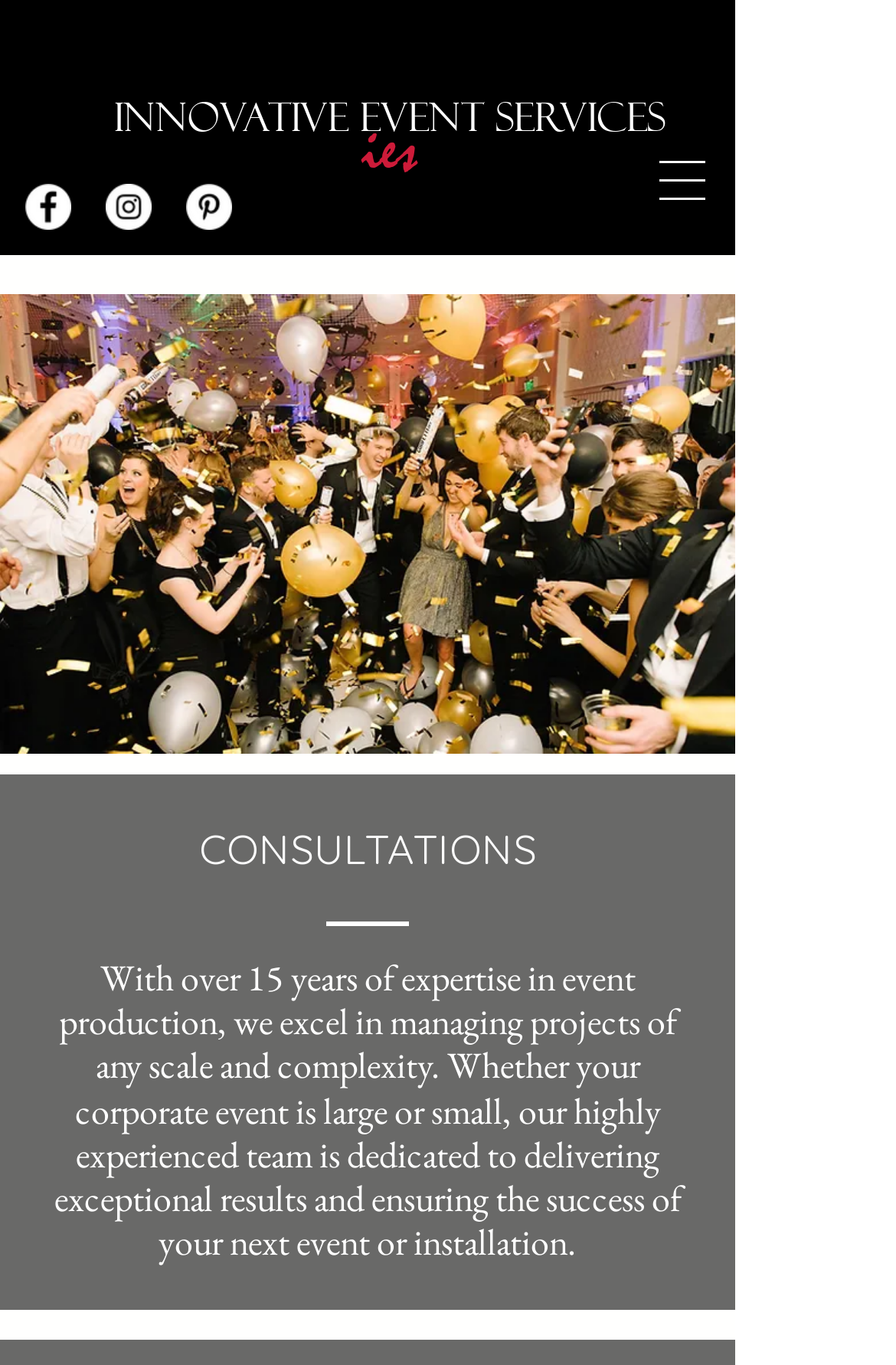Show the bounding box coordinates for the HTML element as described: "aria-label="Facebook"".

[0.028, 0.135, 0.079, 0.168]